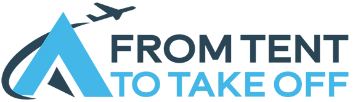Illustrate the image with a detailed caption.

The image features the logo for "From Tent to Take Off," an organization dedicated to outdoor adventures and travel experiences. The logo presents a modern aesthetic, combining a triangular tent shape represented in blue with a dynamic black swoosh that implies movement, accompanied by a silhouette of an airplane taking flight above it. The text "FROM TENT" is displayed in bold black letters, while "TO TAKE OFF" is depicted in a light blue, creating a vibrant and engaging visual contrast. This logo reflects the organization's mission of bridging the gap between camping and air travel, emphasizing their focus on outdoor exploration and adventure.